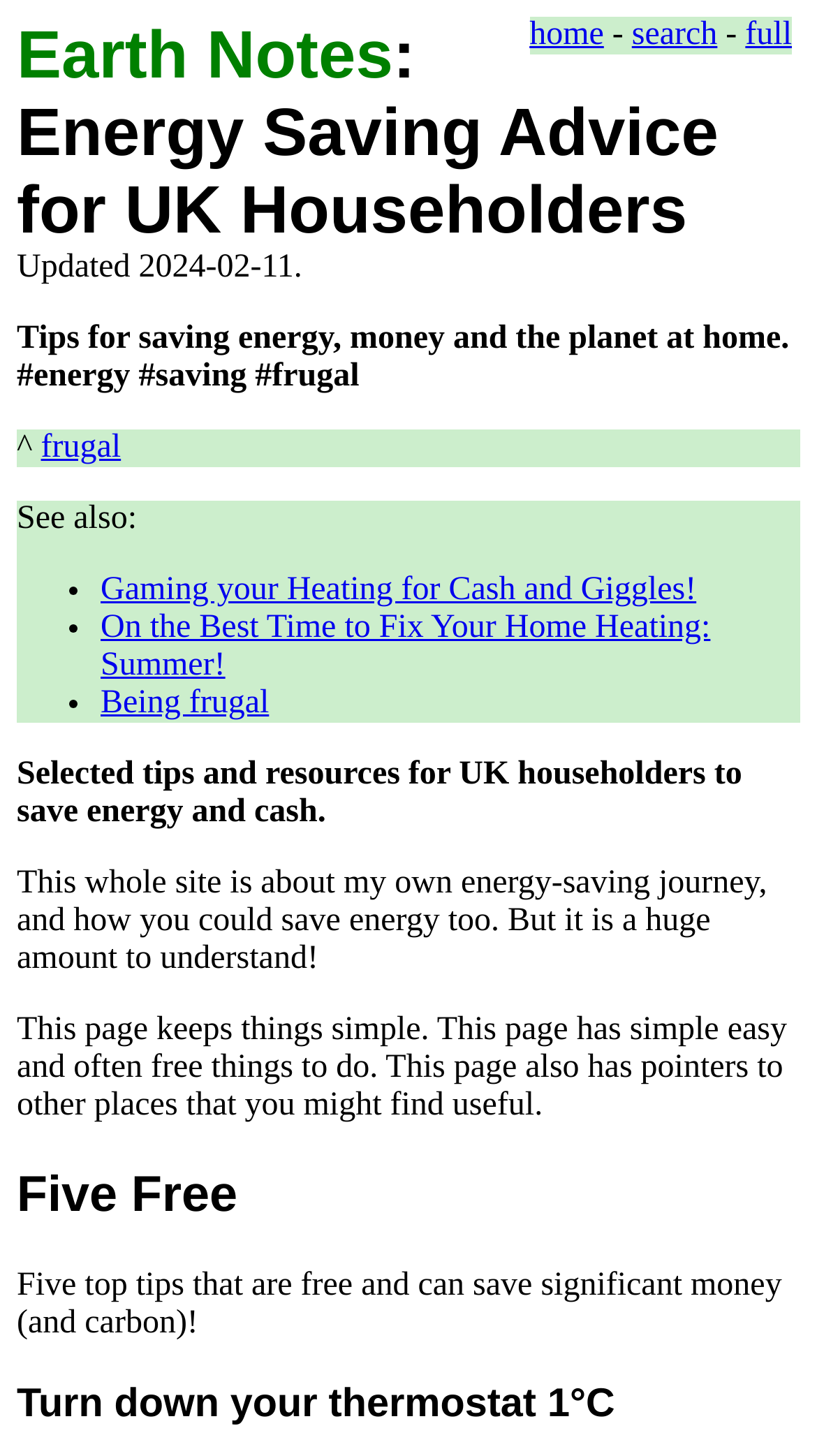Given the element description Being frugal, specify the bounding box coordinates of the corresponding UI element in the format (top-left x, top-left y, bottom-right x, bottom-right y). All values must be between 0 and 1.

[0.123, 0.471, 0.329, 0.495]